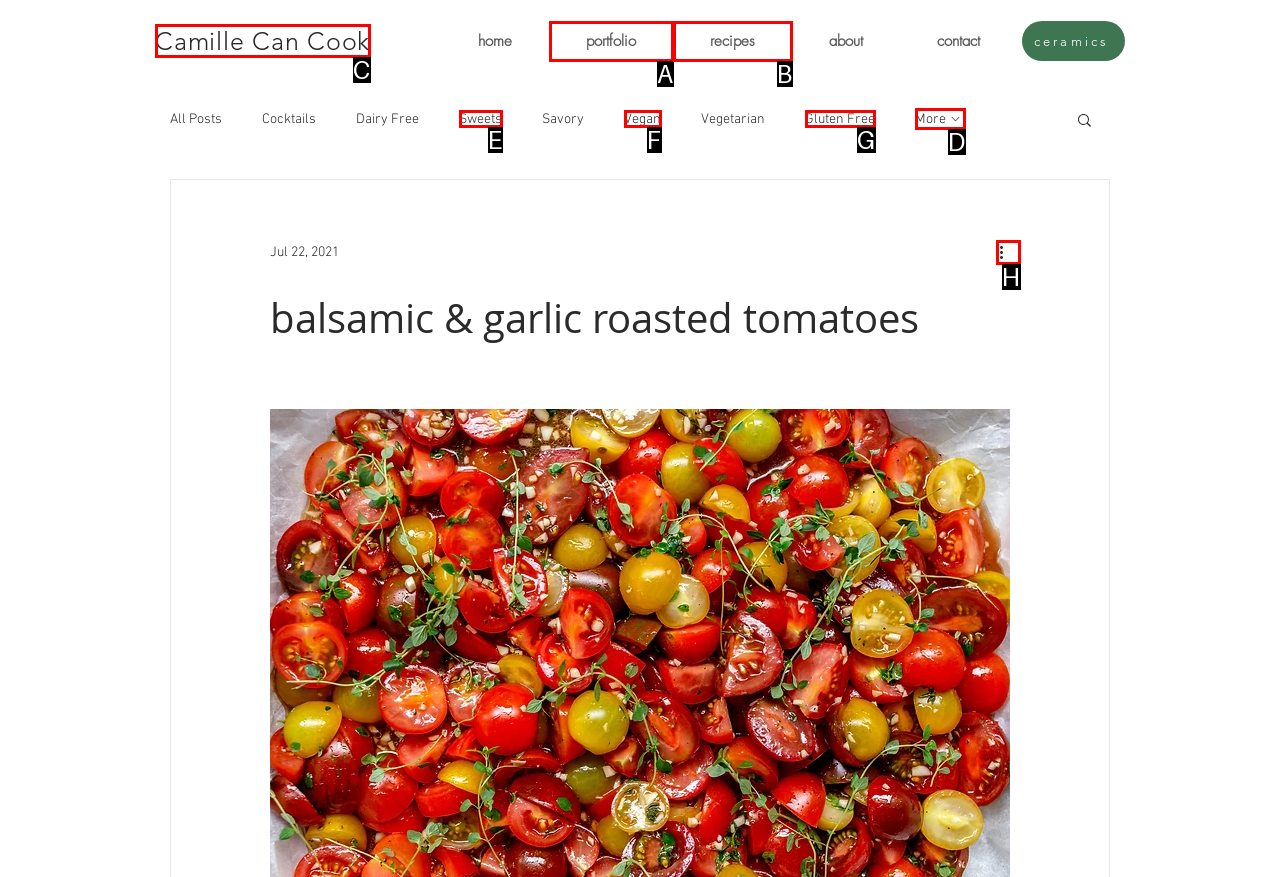Using the provided description: Camille Can Cook, select the HTML element that corresponds to it. Indicate your choice with the option's letter.

C